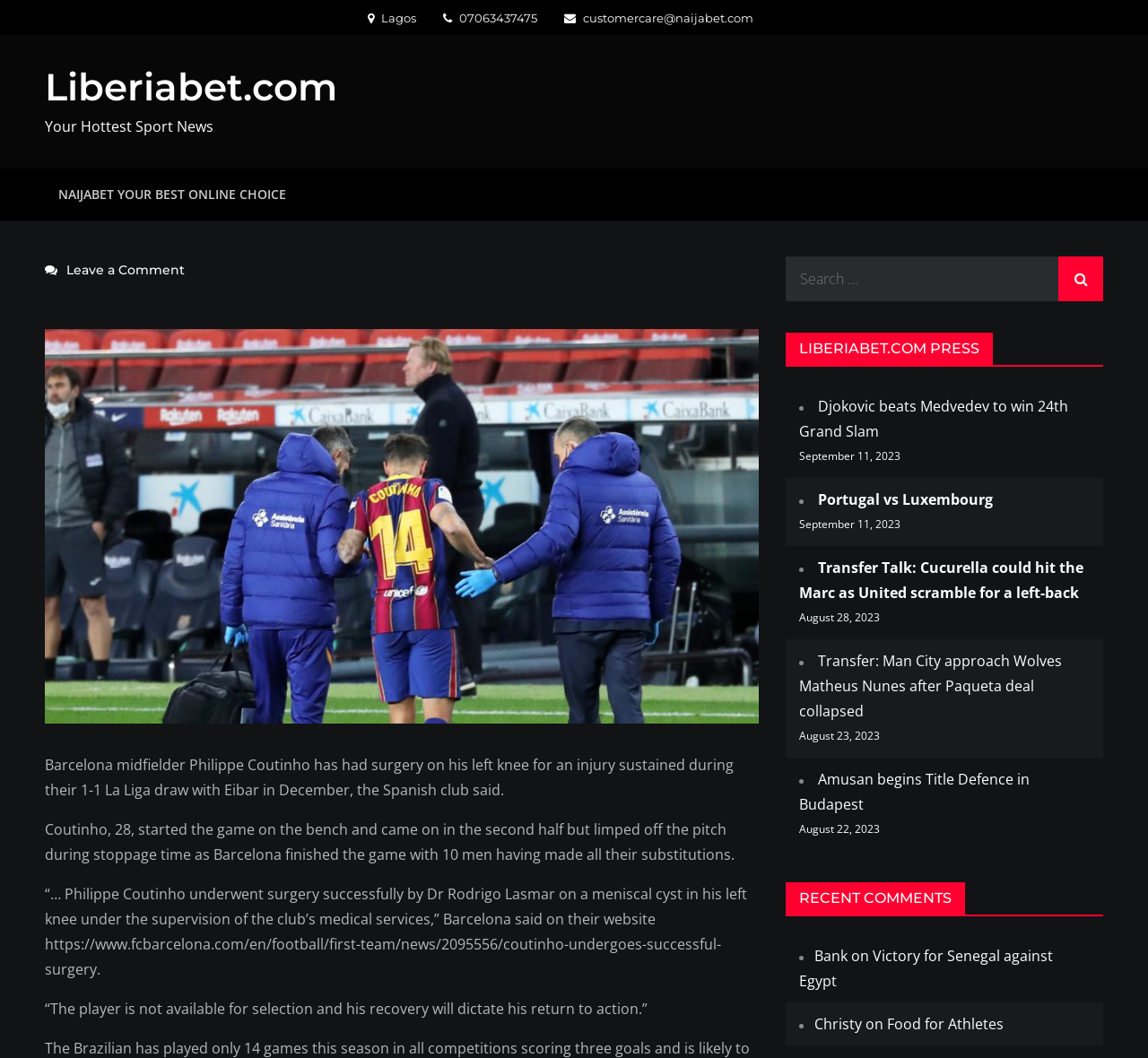Answer the following query with a single word or phrase:
What is the injury sustained by Coutinho?

Meniscal cyst in his left knee